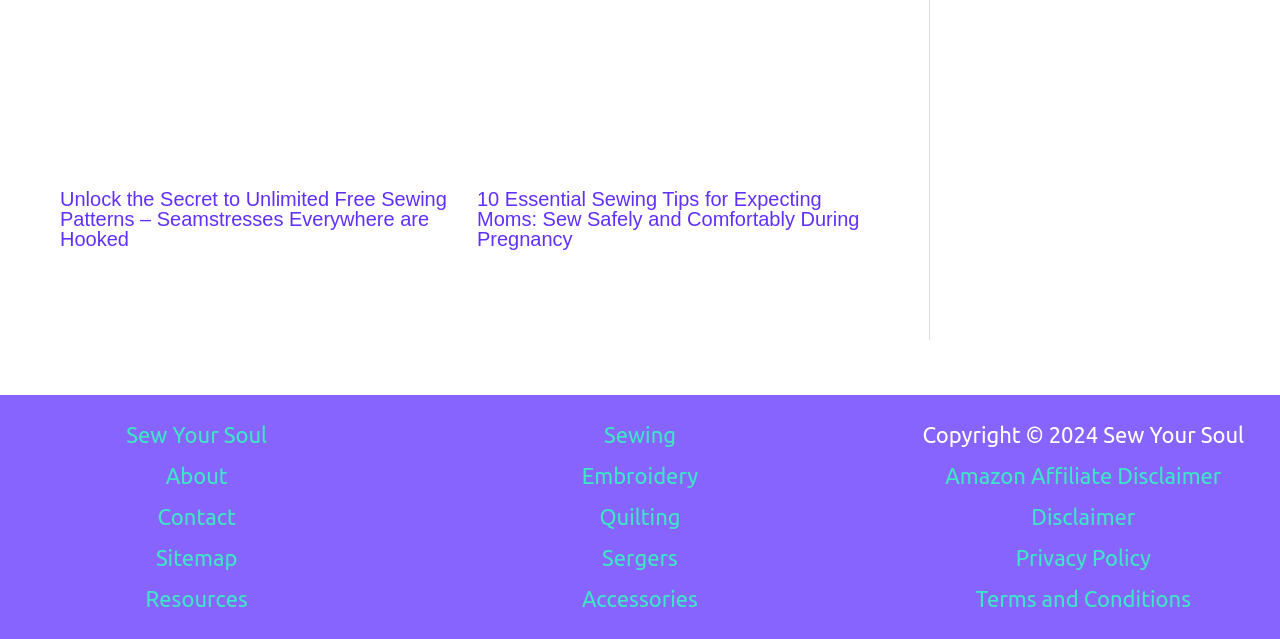What is the topic of the first article?
Please answer the question as detailed as possible based on the image.

The first article is about unlocking the secret to unlimited free sewing patterns, which is indicated by the link 'Read more about Unlock the Secret to Unlimited Free Sewing Patterns – Seamstresses Everywhere are Hooked' and the heading 'Unlock the Secret to Unlimited Free Sewing Patterns – Seamstresses Everywhere are Hooked'.